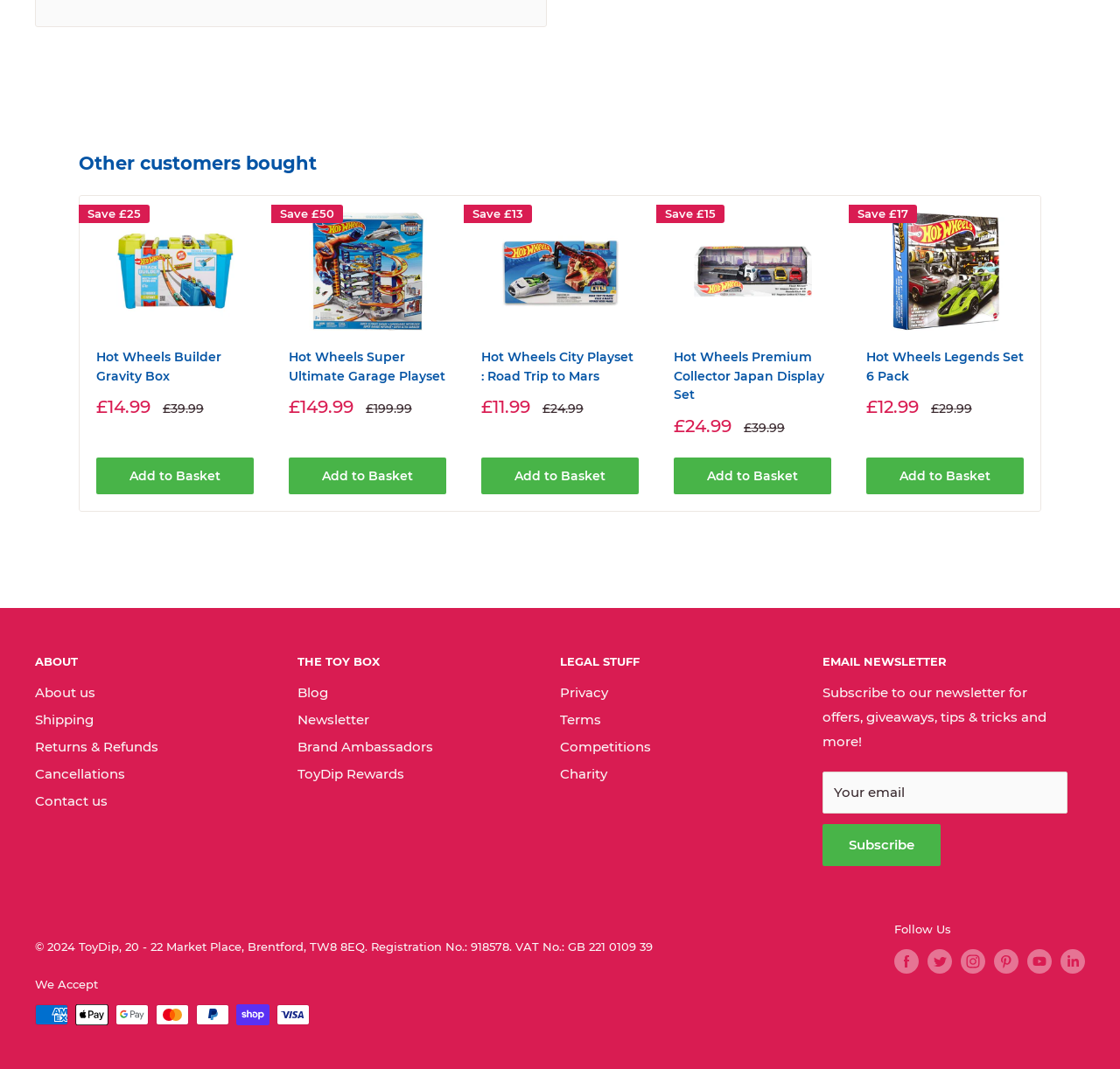Determine the bounding box for the described HTML element: "title="Multimedia campaign delivers the goods"". Ensure the coordinates are four float numbers between 0 and 1 in the format [left, top, right, bottom].

None